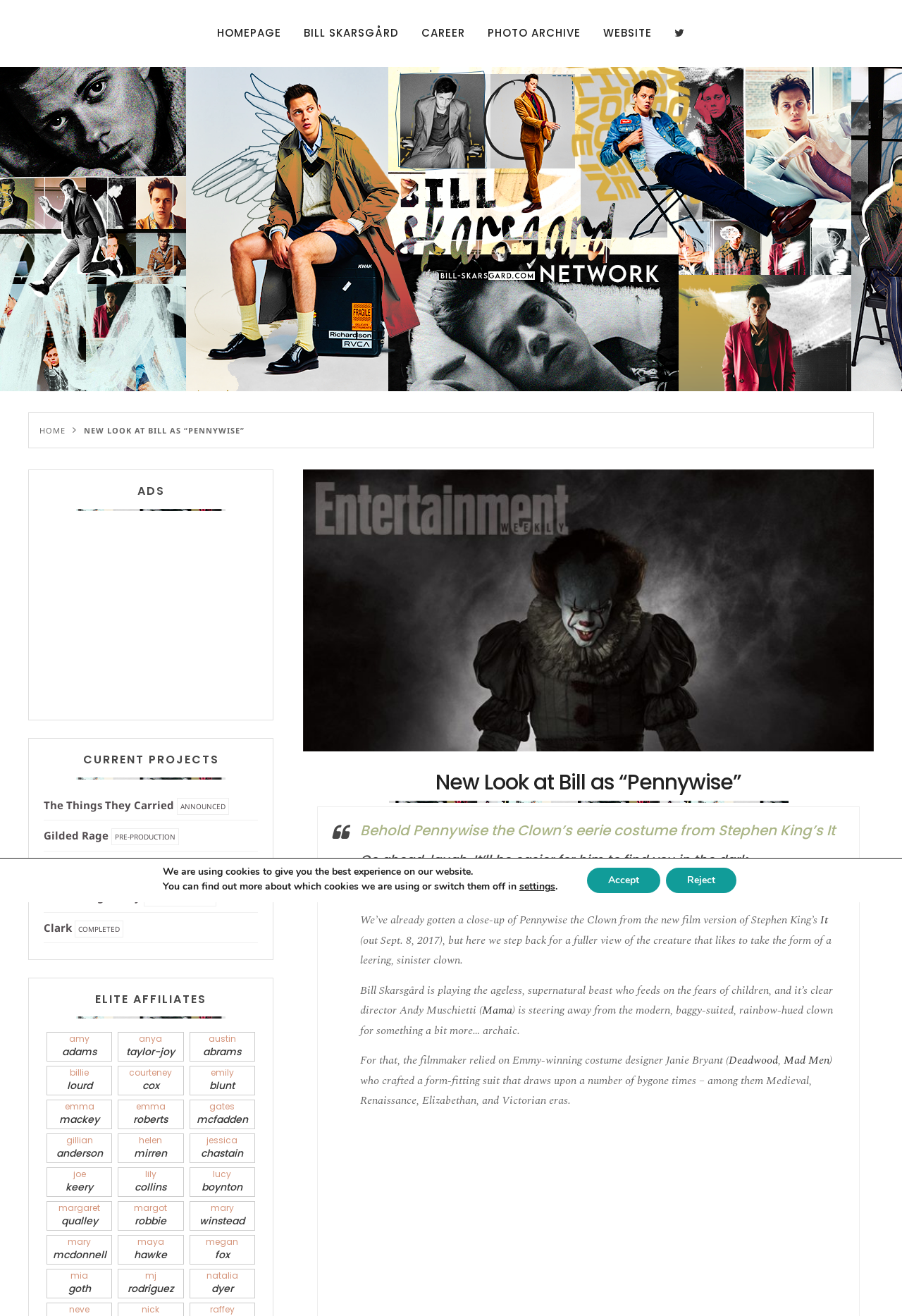Who is playing the role of Pennywise?
Using the visual information from the image, give a one-word or short-phrase answer.

Bill Skarsgård